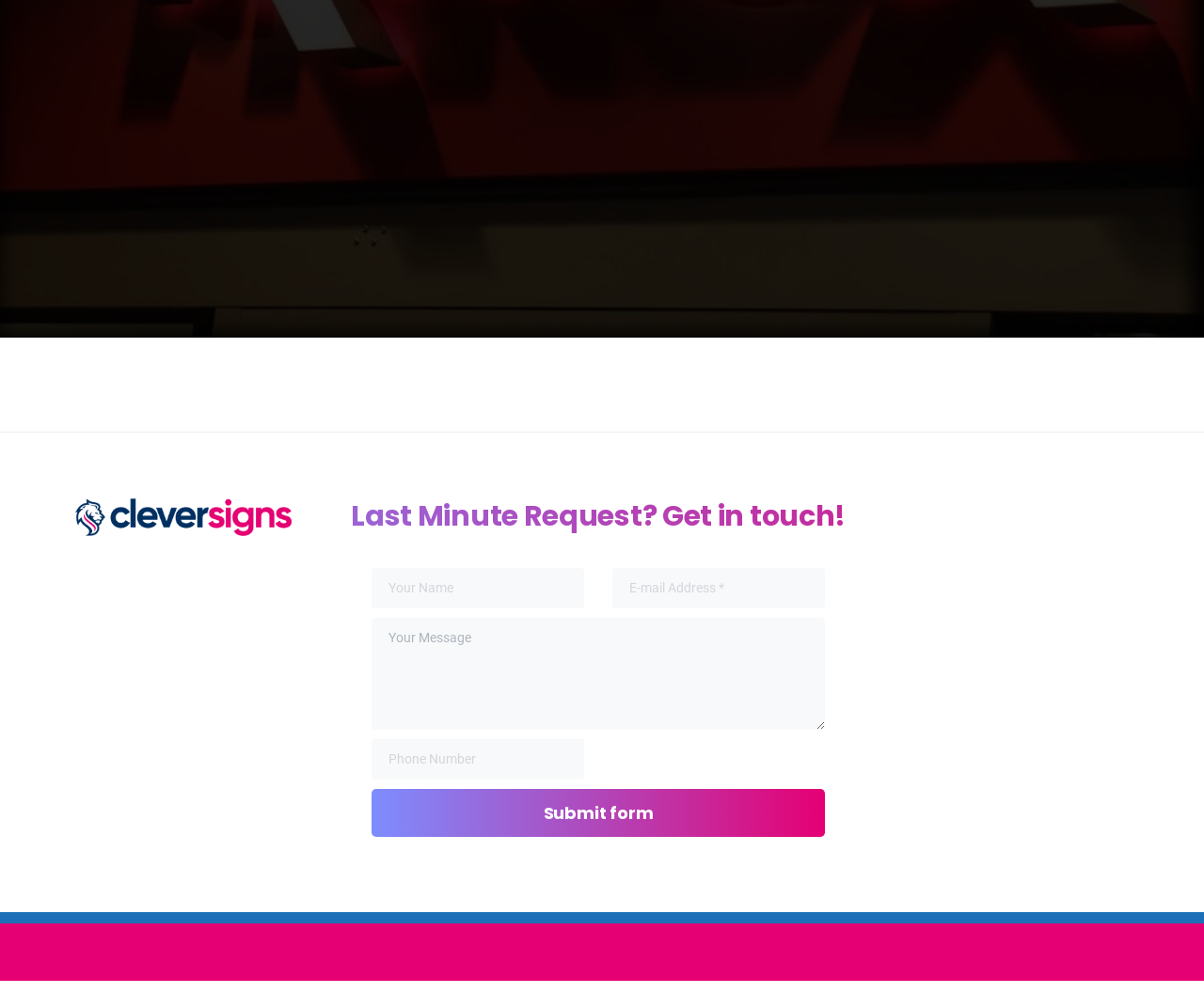Please determine the bounding box coordinates of the element to click in order to execute the following instruction: "Send an email to info@cleversigns.co.uk". The coordinates should be four float numbers between 0 and 1, specified as [left, top, right, bottom].

[0.729, 0.584, 0.902, 0.609]